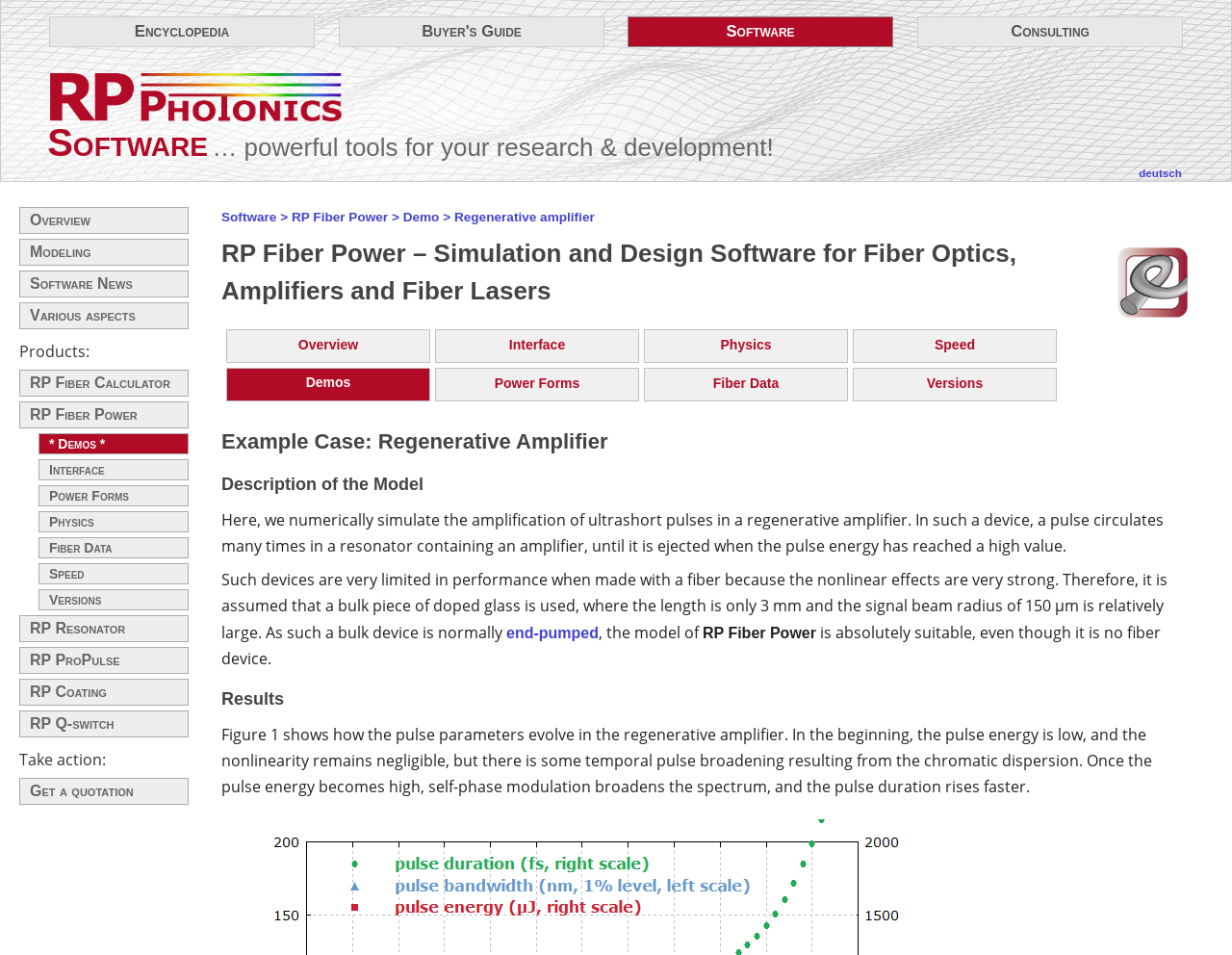Please specify the bounding box coordinates of the region to click in order to perform the following instruction: "Learn more about the 'Regenerative amplifier' demo".

[0.369, 0.22, 0.483, 0.235]